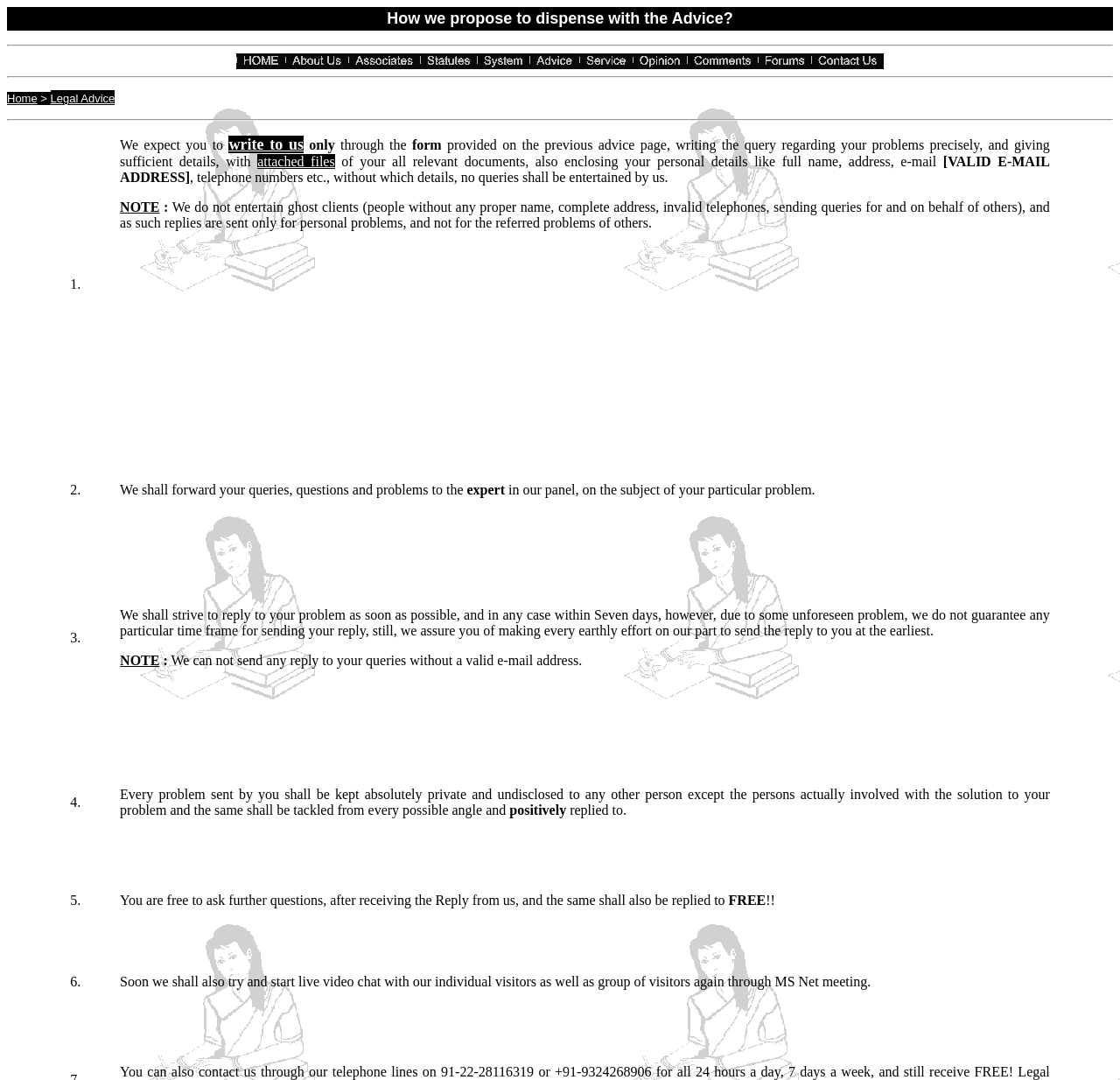Using the information shown in the image, answer the question with as much detail as possible: How many days does it take to get a reply?

The webpage states that they strive to reply to queries as soon as possible, and in any case, within seven days, although they do not guarantee a specific time frame due to unforeseen problems.